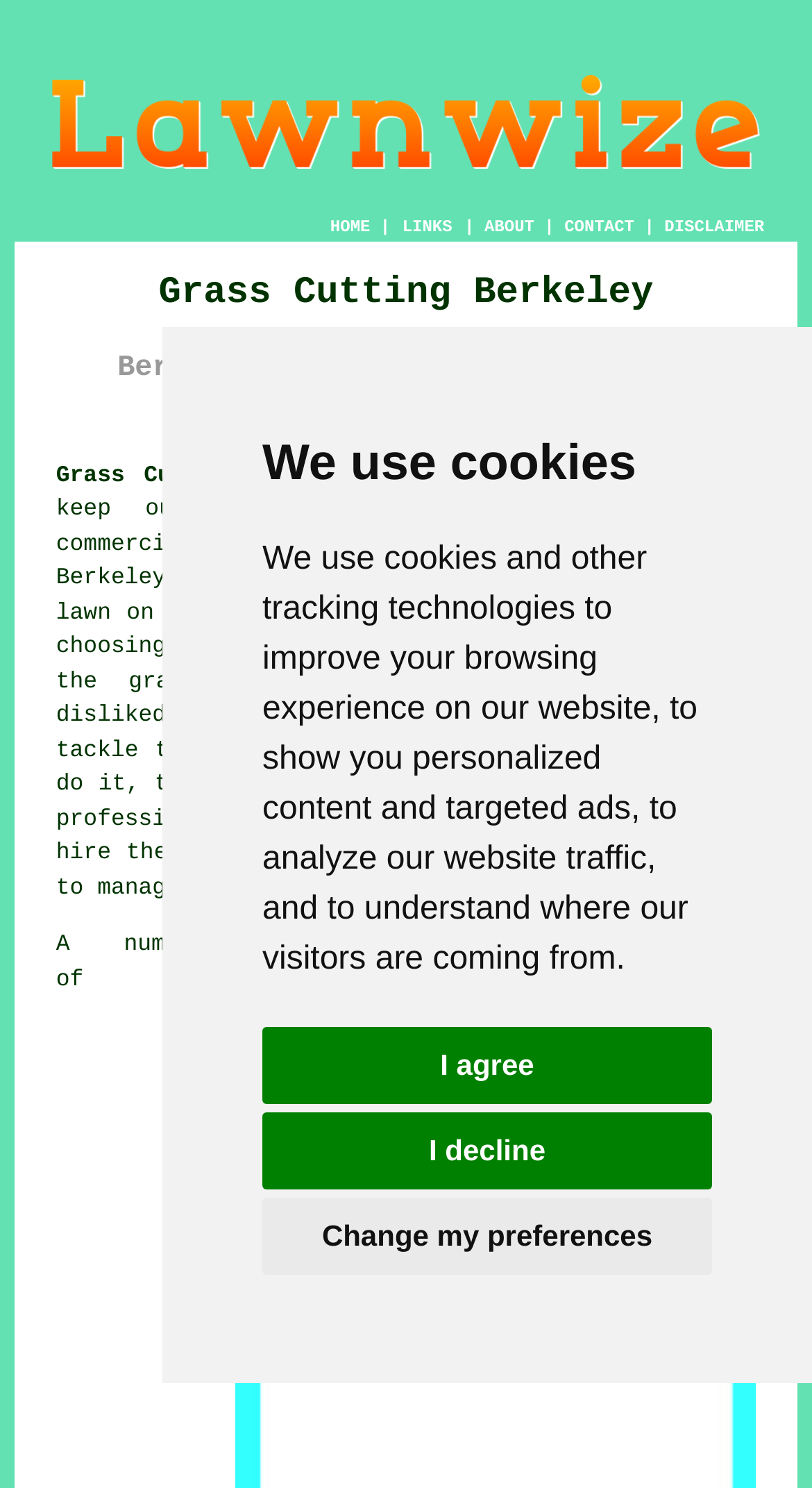Please determine and provide the text content of the webpage's heading.

Grass Cutting Berkeley